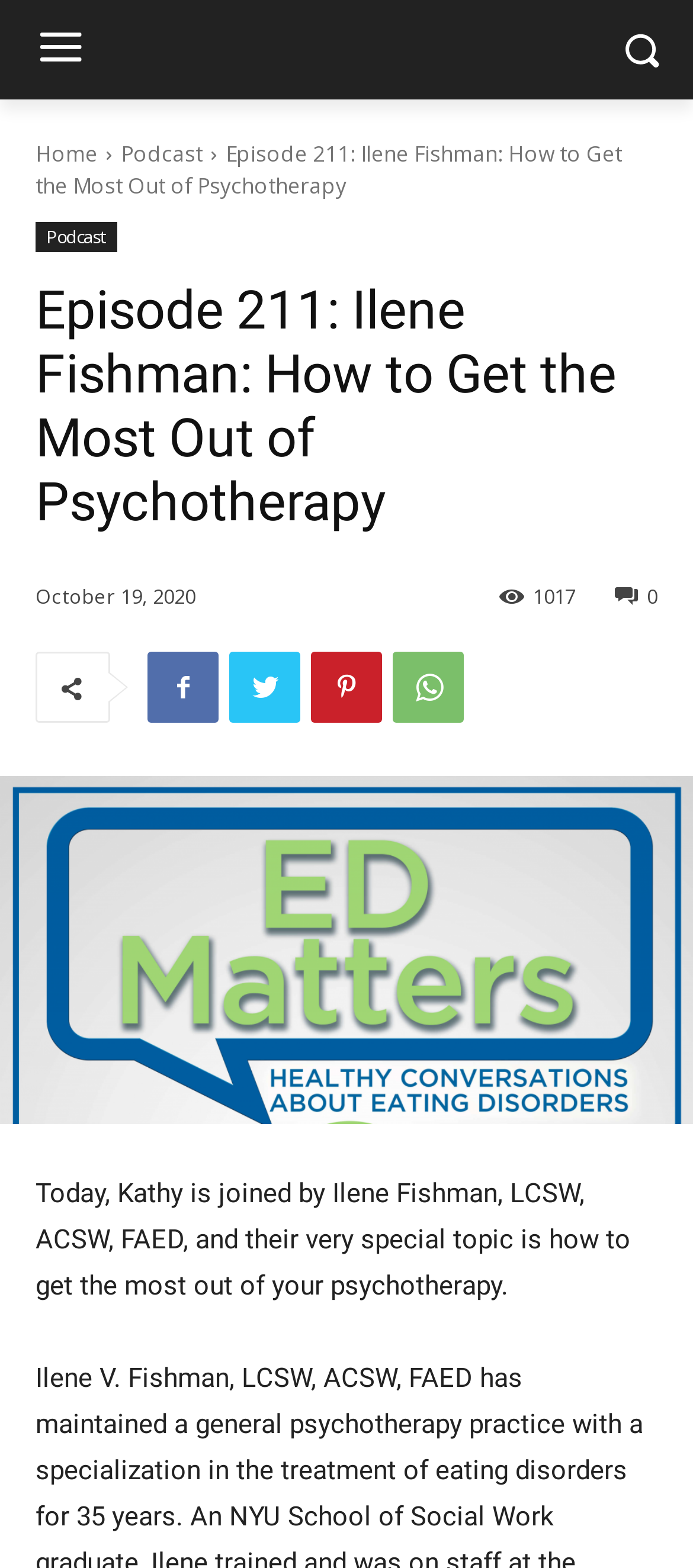Please find and provide the title of the webpage.

Episode 211: Ilene Fishman: How to Get the Most Out of Psychotherapy